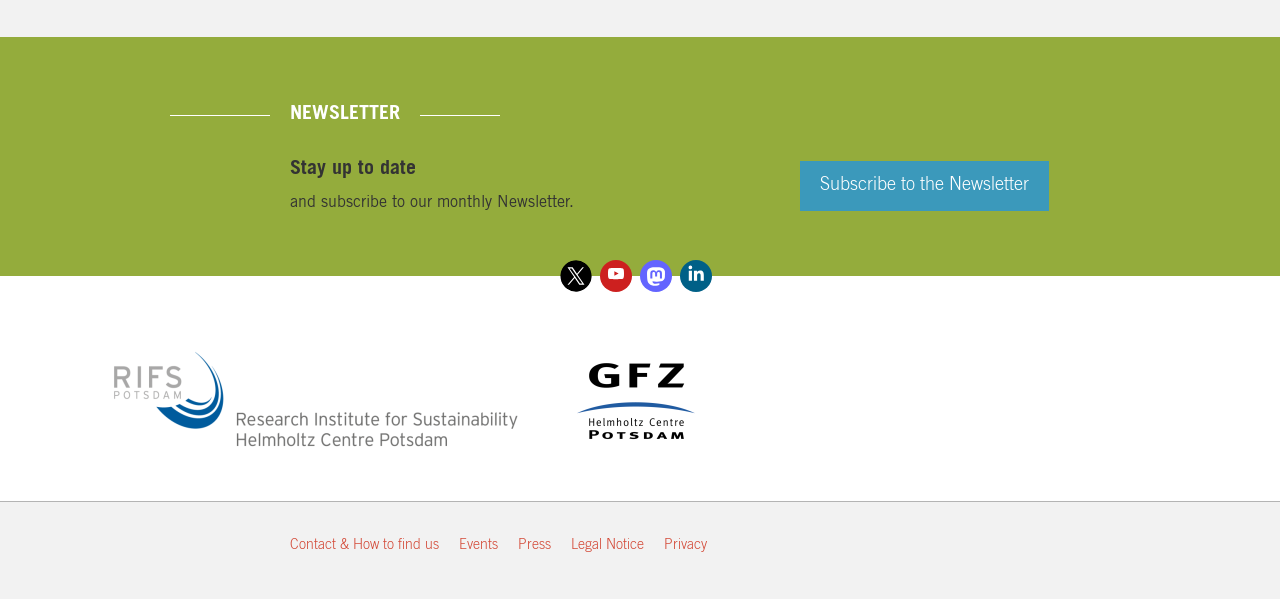Given the description: "Legal Notice", determine the bounding box coordinates of the UI element. The coordinates should be formatted as four float numbers between 0 and 1, [left, top, right, bottom].

[0.446, 0.894, 0.503, 0.923]